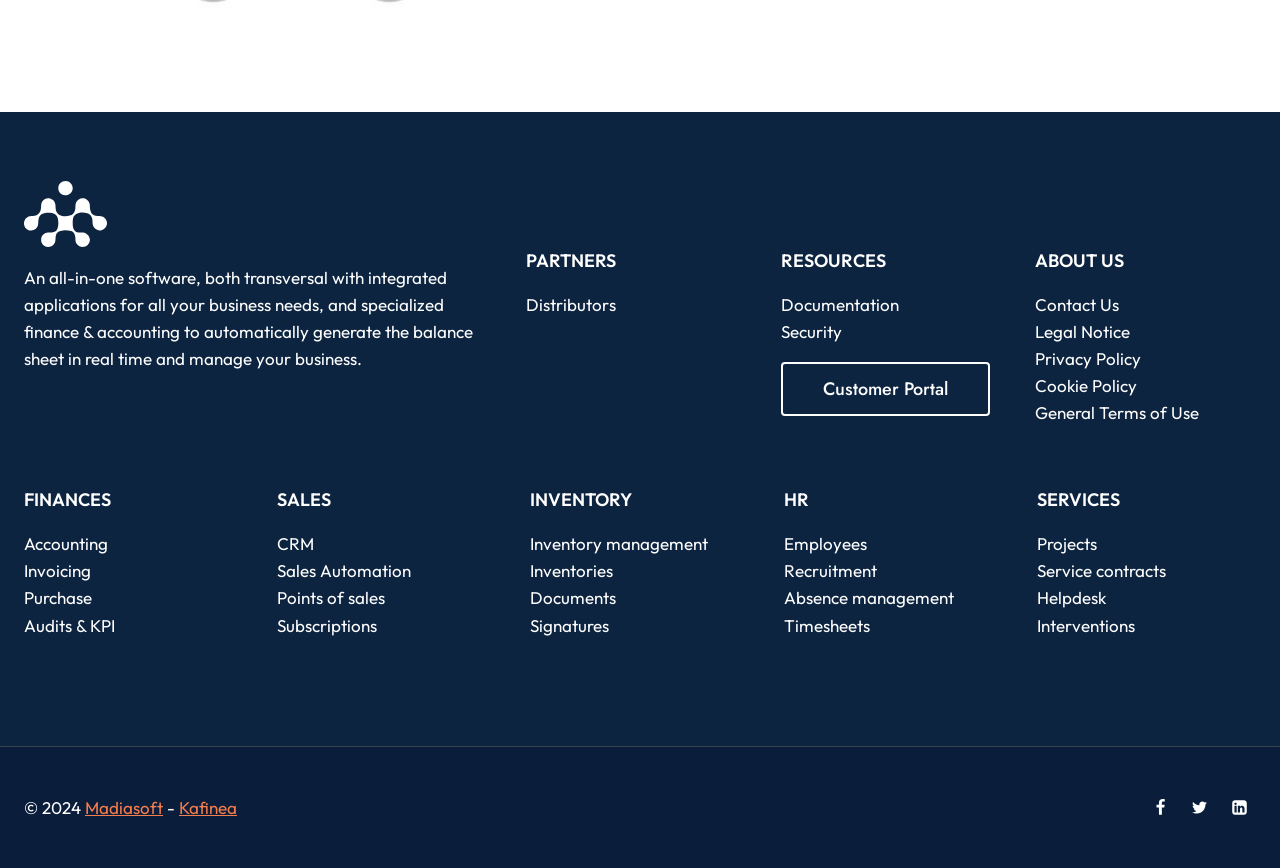Answer the question in a single word or phrase:
What are the main categories of resources available?

Documentation, Security, Customer Portal